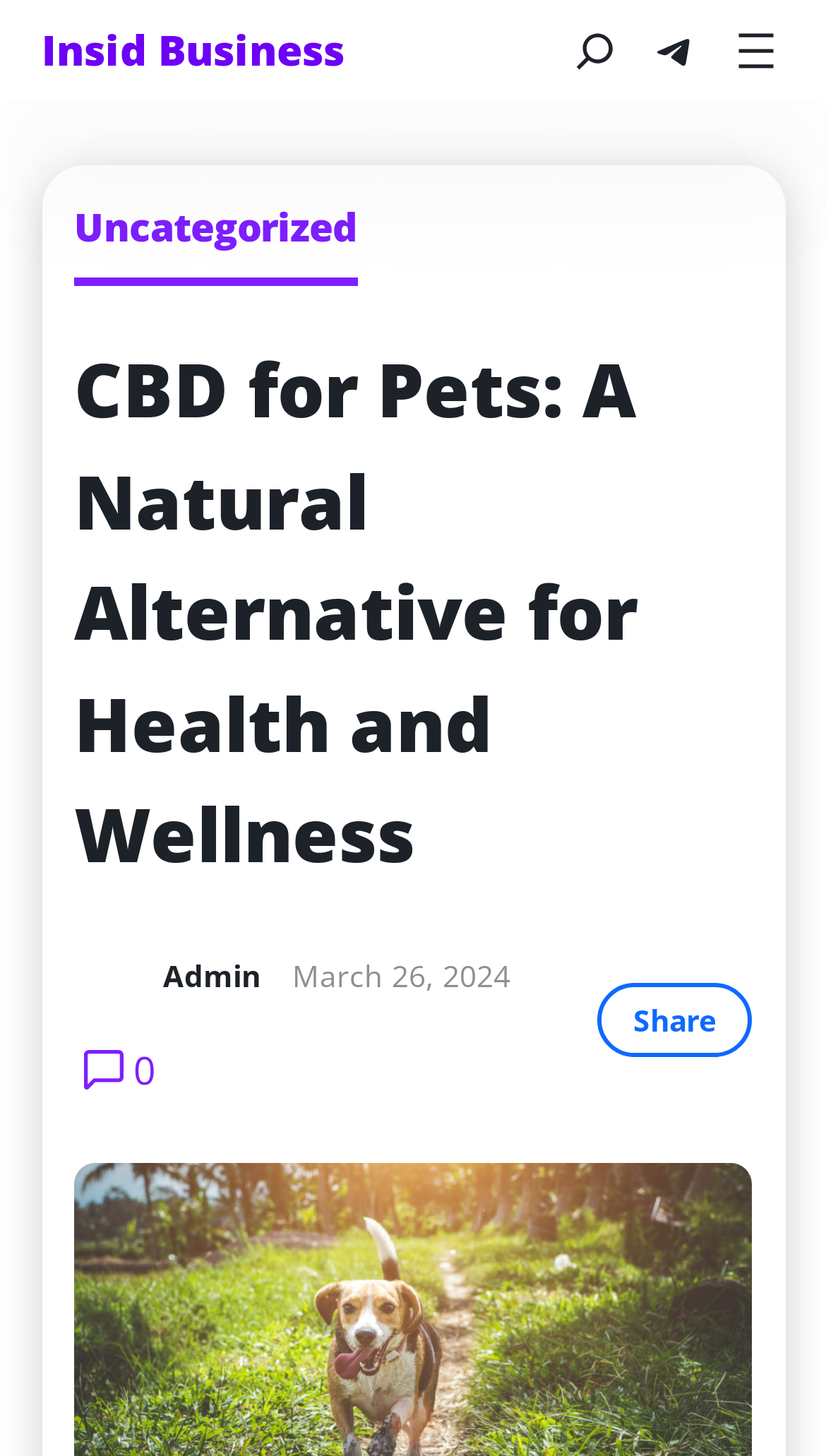Examine the screenshot and answer the question in as much detail as possible: What is the date of the article?

I found the date of the article by looking at the text element with the content 'March 26, 2024' which is located at the bottom of the webpage, below the image of the admin.